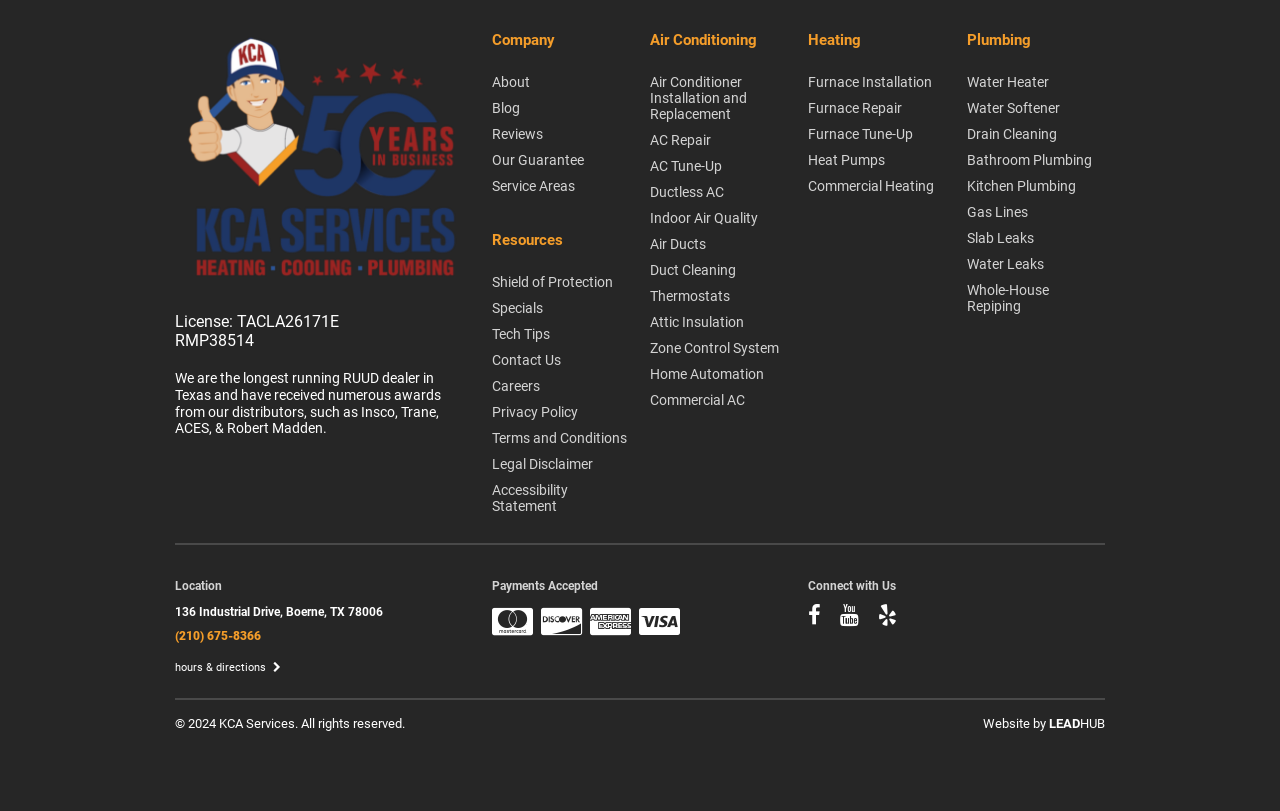Can you find the bounding box coordinates for the element that needs to be clicked to execute this instruction: "Click on the 'About' link"? The coordinates should be given as four float numbers between 0 and 1, i.e., [left, top, right, bottom].

[0.384, 0.086, 0.492, 0.118]